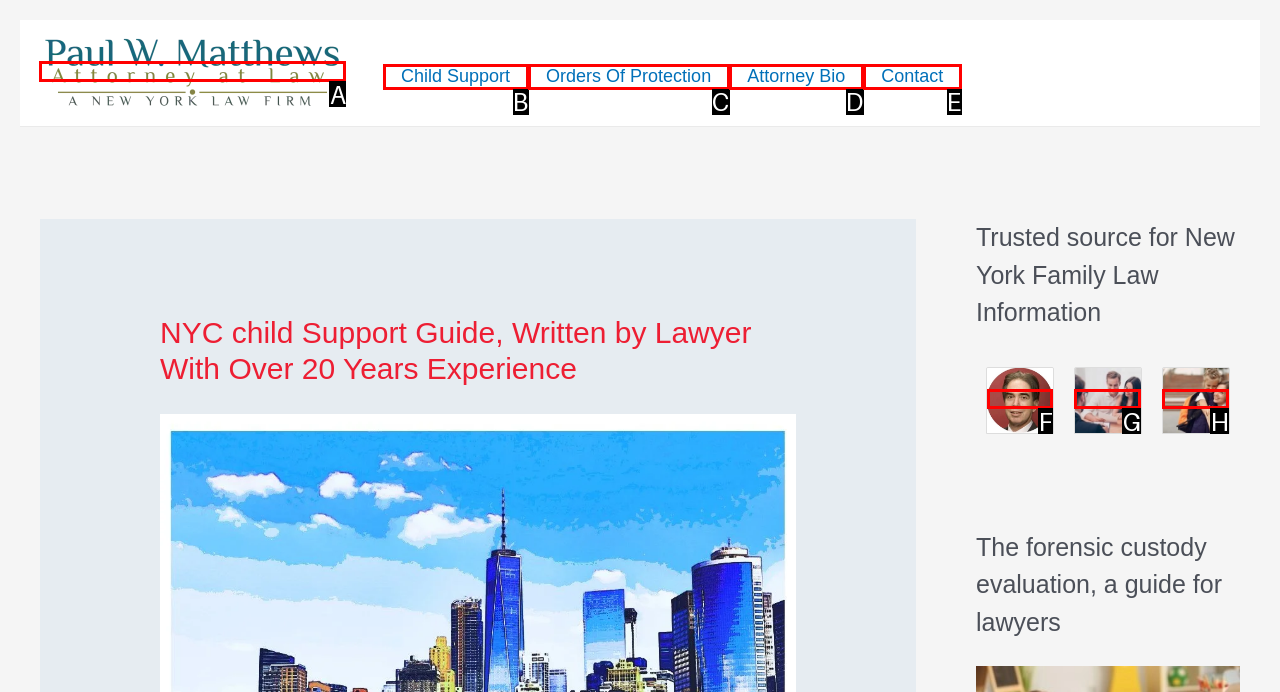Identify the letter of the option to click in order to Click the logo for Paul Matthews Law Firm. Answer with the letter directly.

A